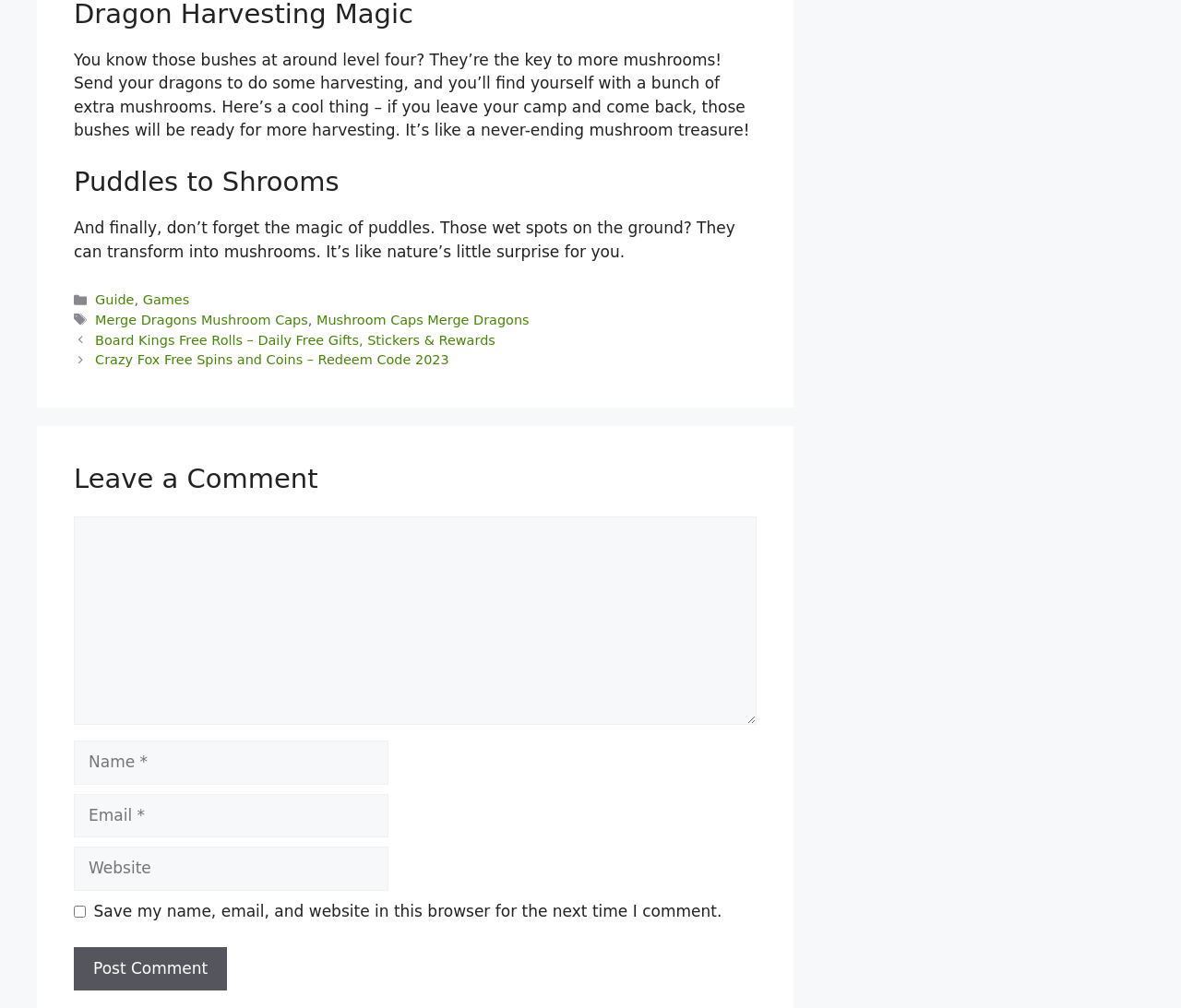Using the description "Games", locate and provide the bounding box of the UI element.

[0.121, 0.29, 0.16, 0.305]